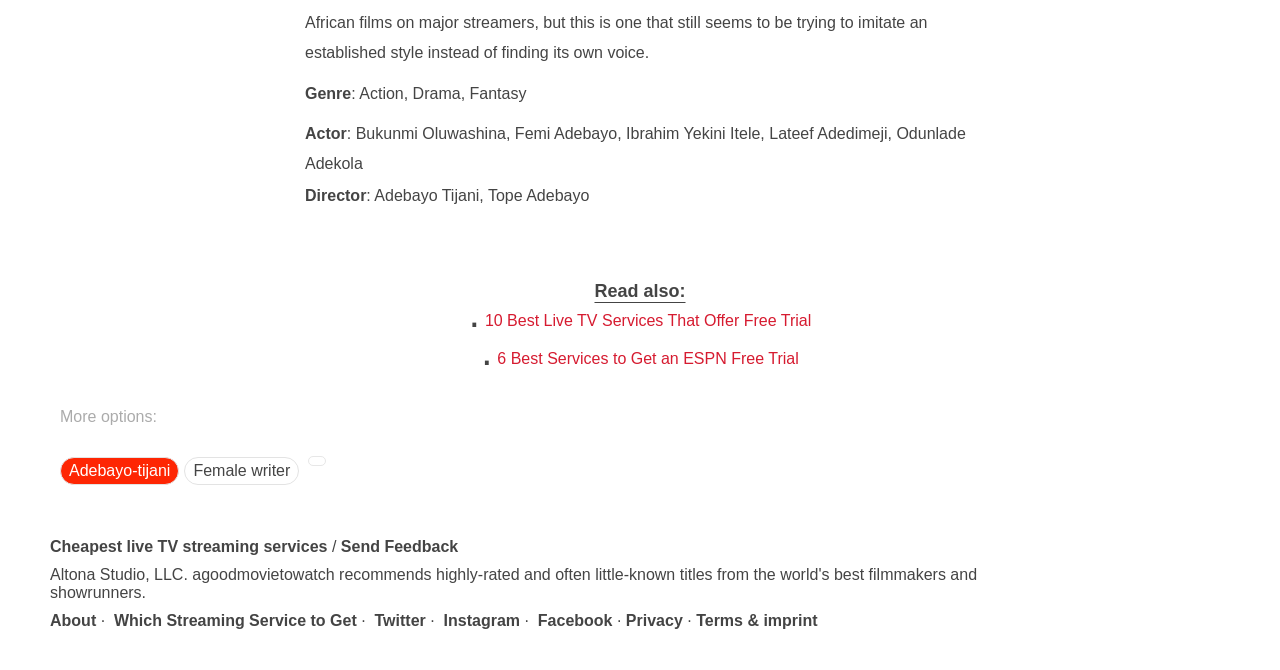Using the provided element description: "Terms & imprint", identify the bounding box coordinates. The coordinates should be four floats between 0 and 1 in the order [left, top, right, bottom].

[0.544, 0.914, 0.639, 0.939]